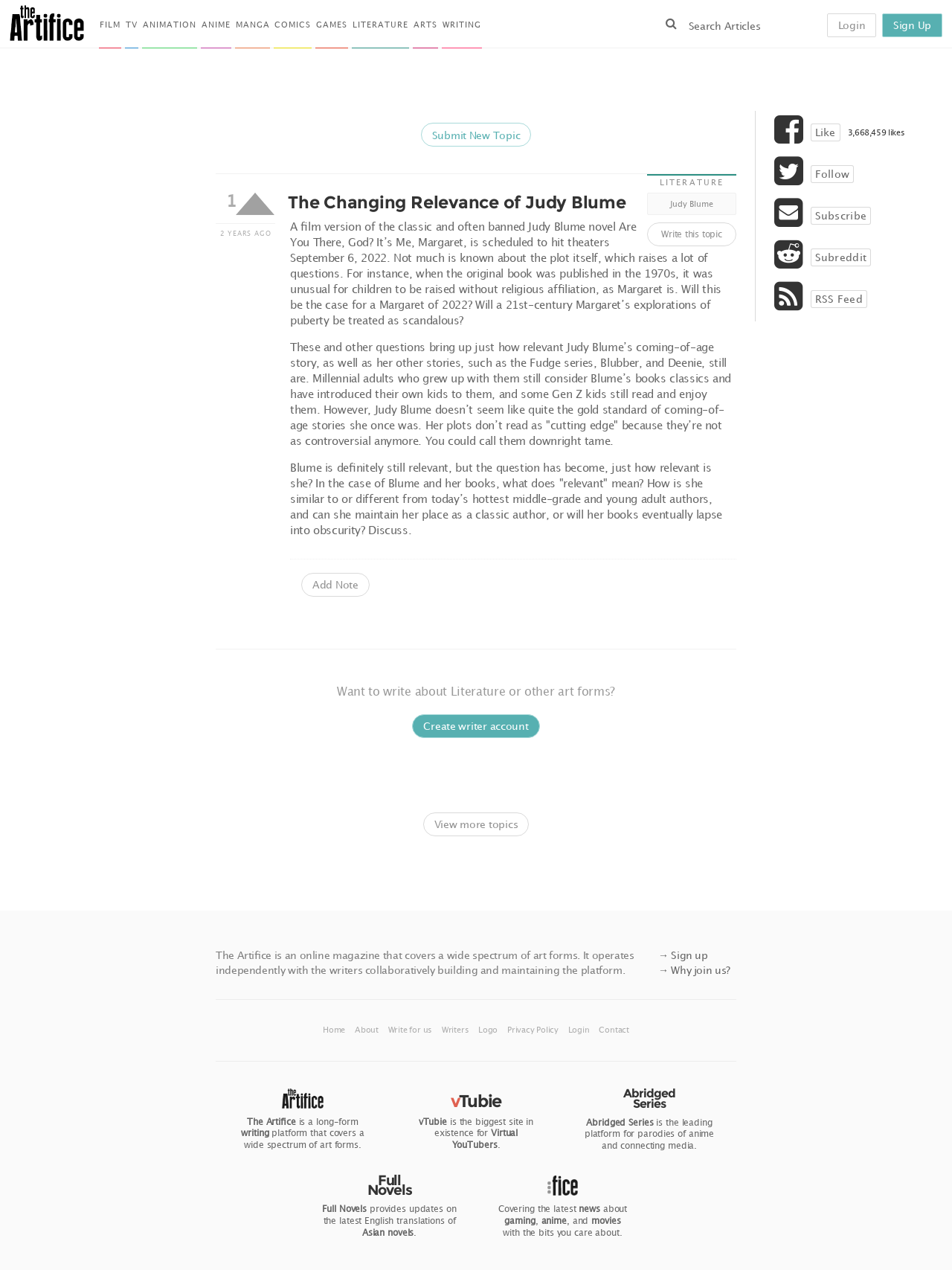What is the purpose of the 'Add Note' button?
Give a comprehensive and detailed explanation for the question.

The 'Add Note' button is located at the bottom of the article, and its purpose can be inferred from its label. The button suggests that users can add a note to the article, possibly to provide additional information or insights.